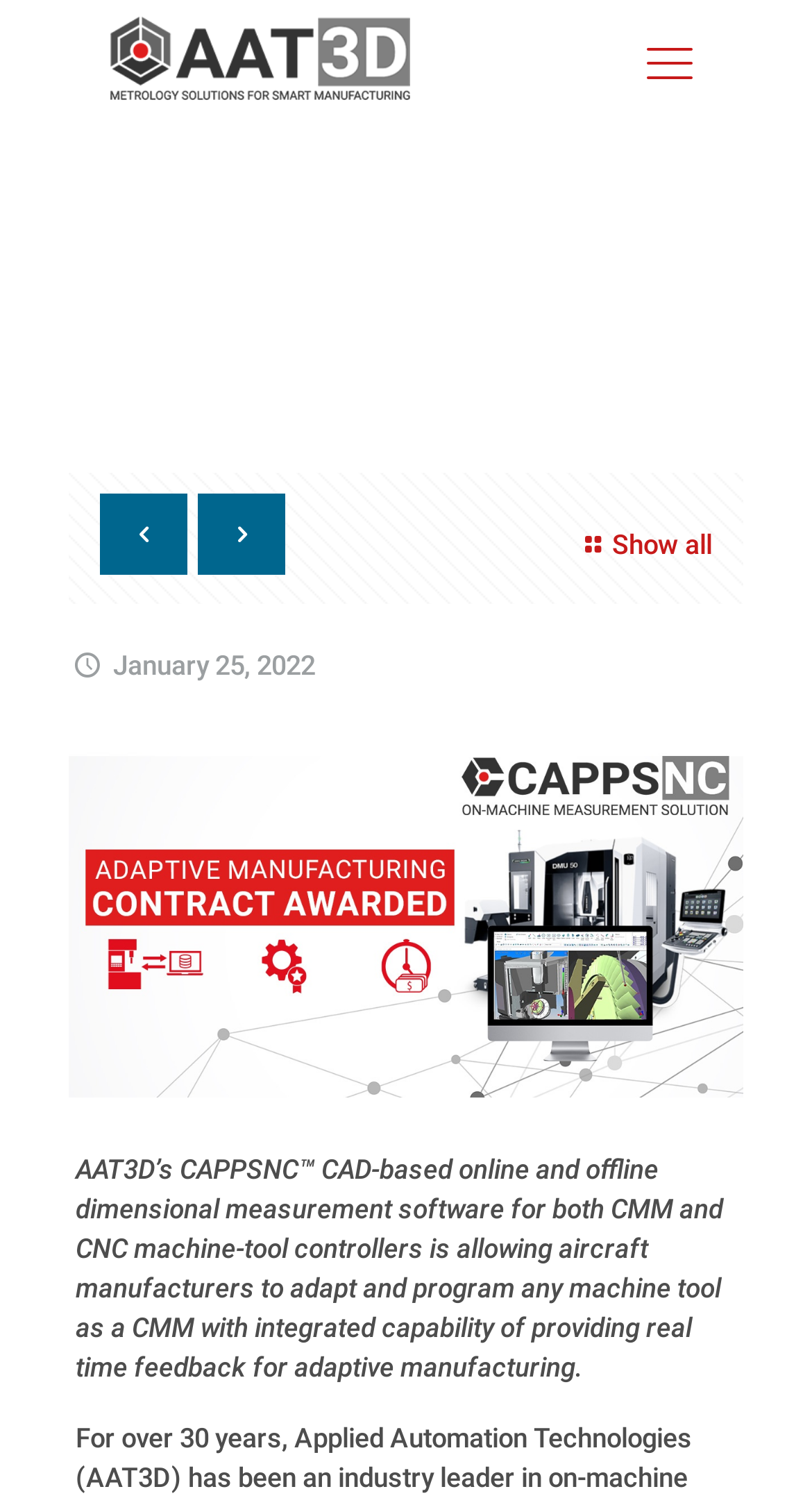Determine the bounding box of the UI component based on this description: "Show all". The bounding box coordinates should be four float values between 0 and 1, i.e., [left, top, right, bottom].

[0.707, 0.328, 0.877, 0.396]